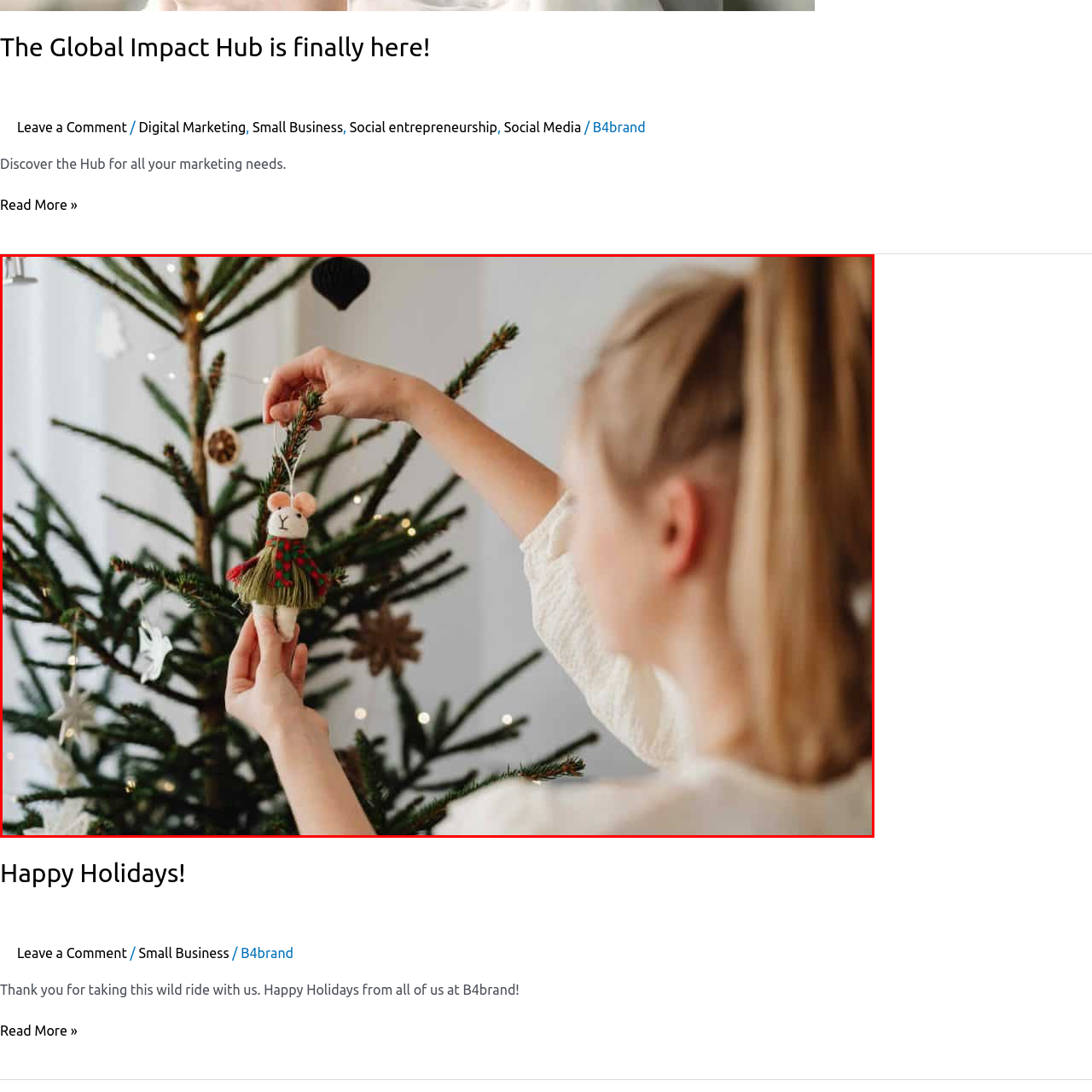Create a thorough description of the image portion outlined in red.

In this heartwarming image, a young woman carefully decorates a Christmas tree, showcasing a delightful, handmade ornament resembling a mouse dressed in a festive outfit. The mouse features a green skirt adorned with red details, and its pink ears add a touch of charm. The scene is set against a backdrop of lush evergreen branches, partially illuminated by soft, twinkling lights that enhance the cozy holiday atmosphere. This moment captures the essence of holiday traditions, as she adds a personal touch to the tree, creating memories filled with joy and warmth.